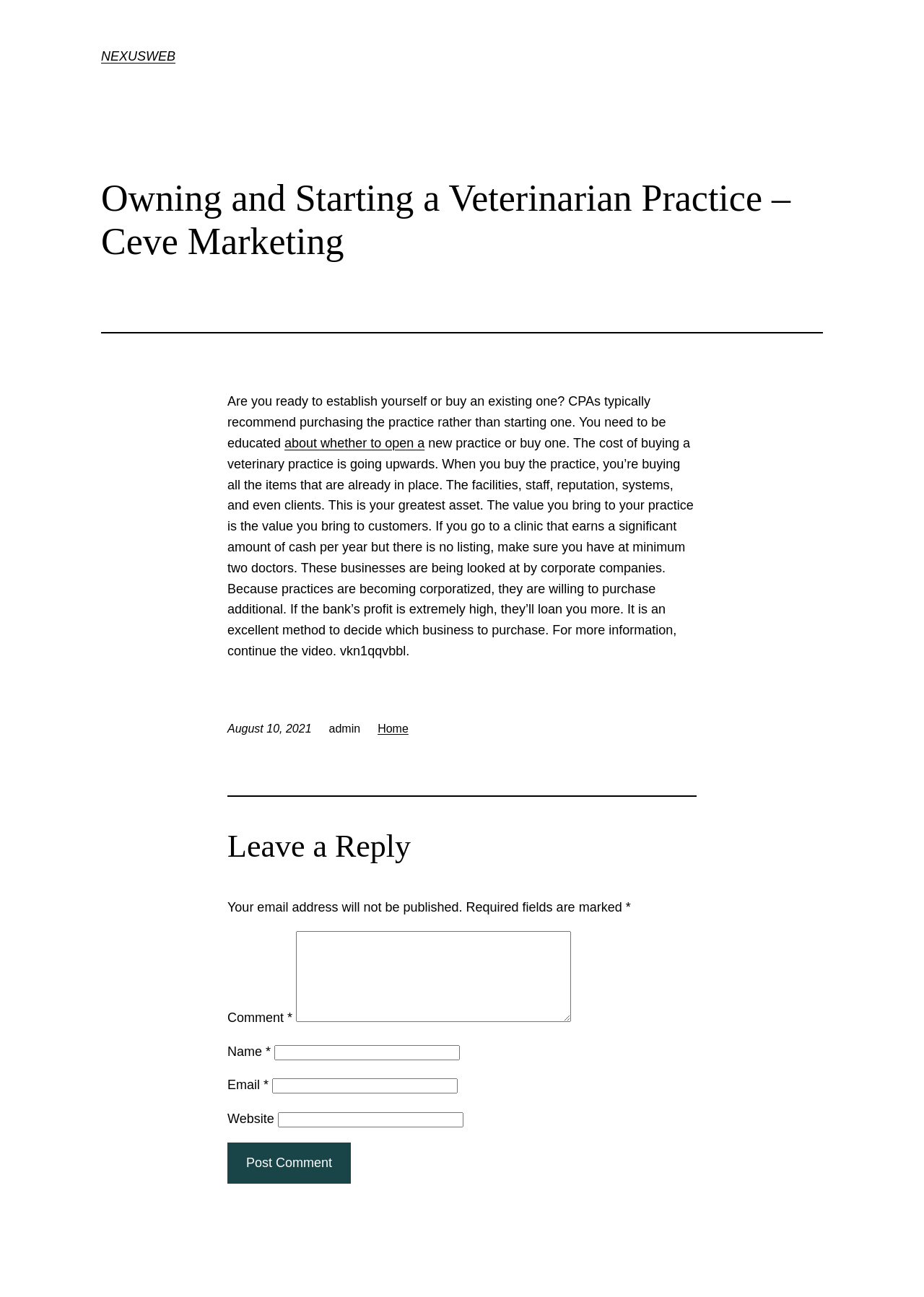What is required to submit a comment on the webpage?
Give a single word or phrase as your answer by examining the image.

Name, Email, and Comment